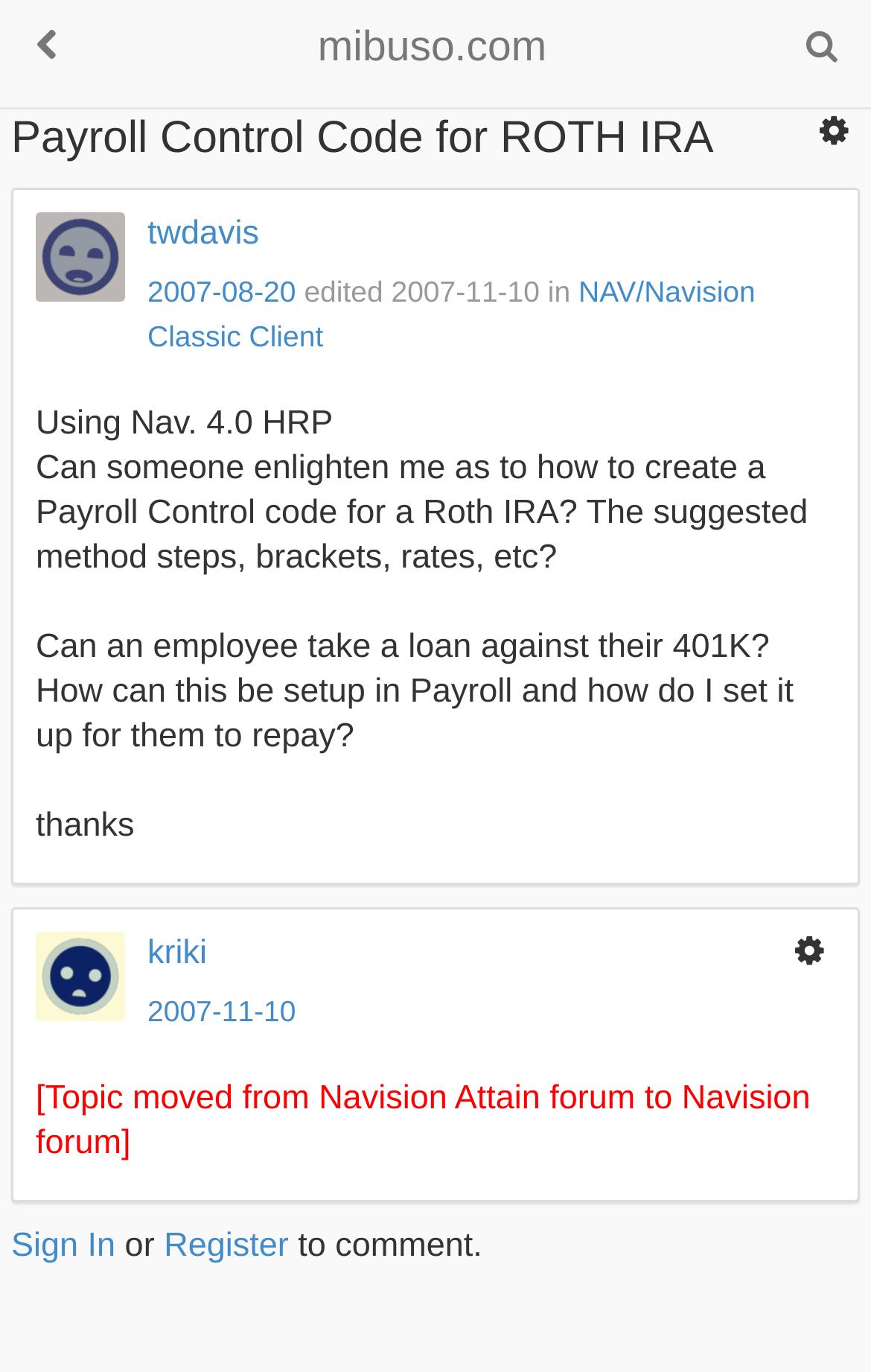Answer the question using only one word or a concise phrase: What is the topic of the discussion?

Payroll Control Code for ROTH IRA